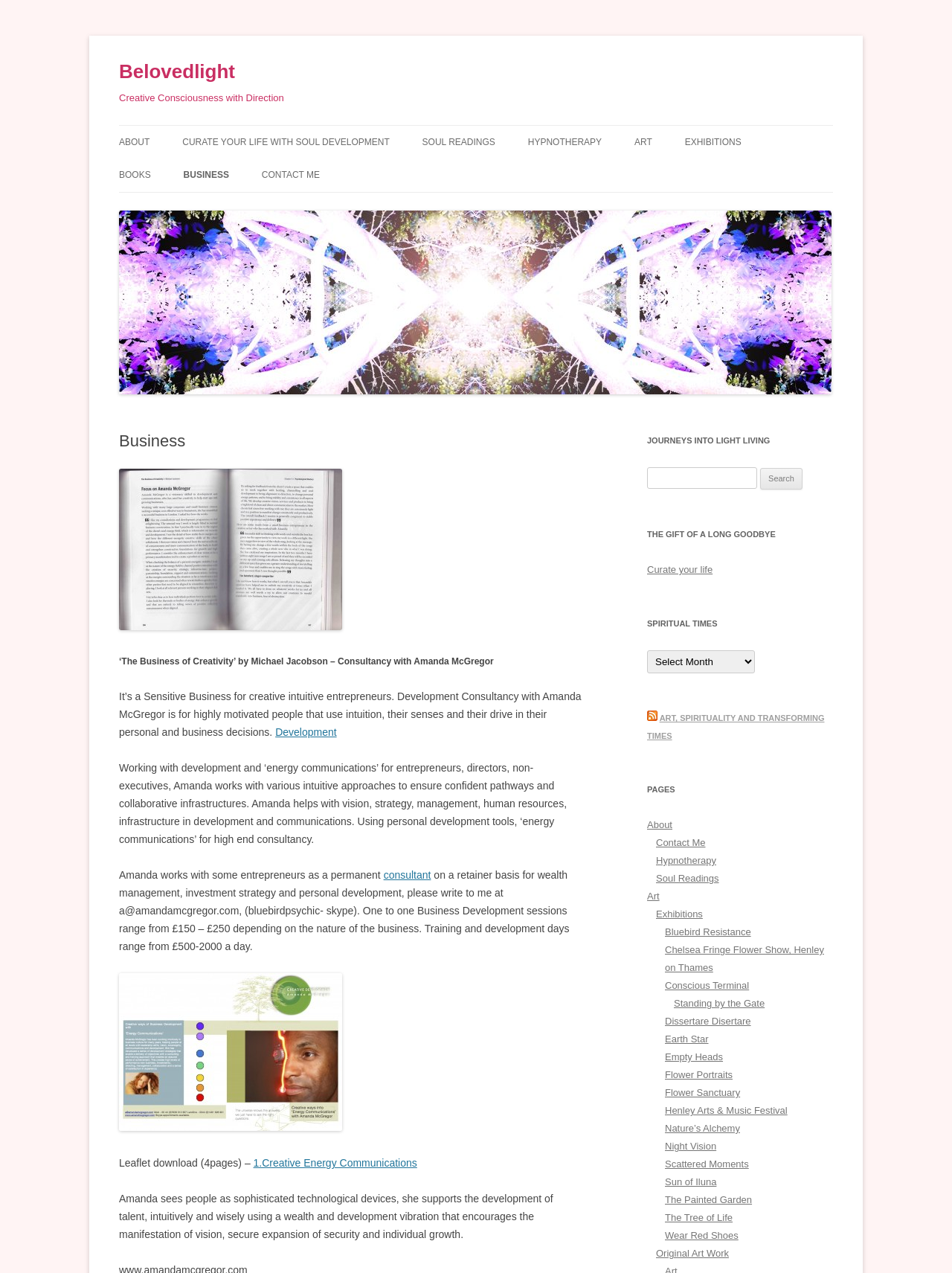Please mark the bounding box coordinates of the area that should be clicked to carry out the instruction: "Click on 'Development'".

[0.289, 0.57, 0.354, 0.58]